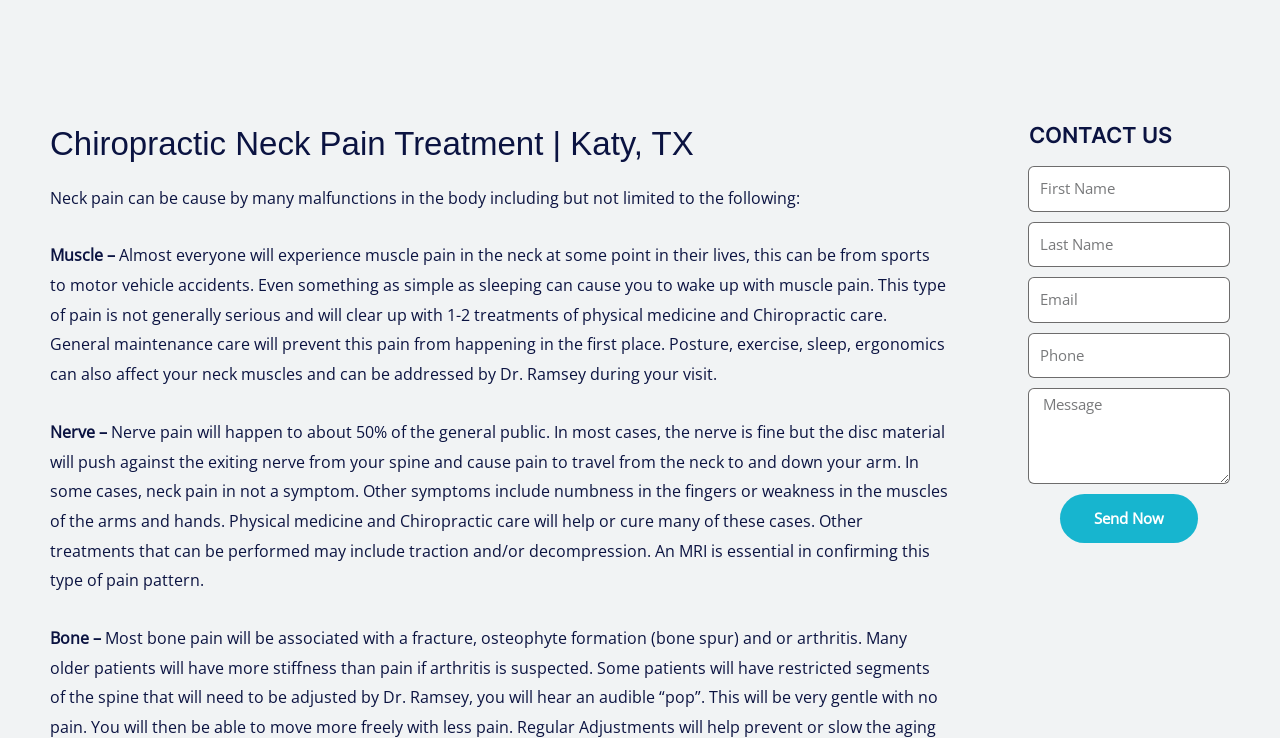What is the main topic of this webpage?
Refer to the screenshot and answer in one word or phrase.

Neck Pain Treatment